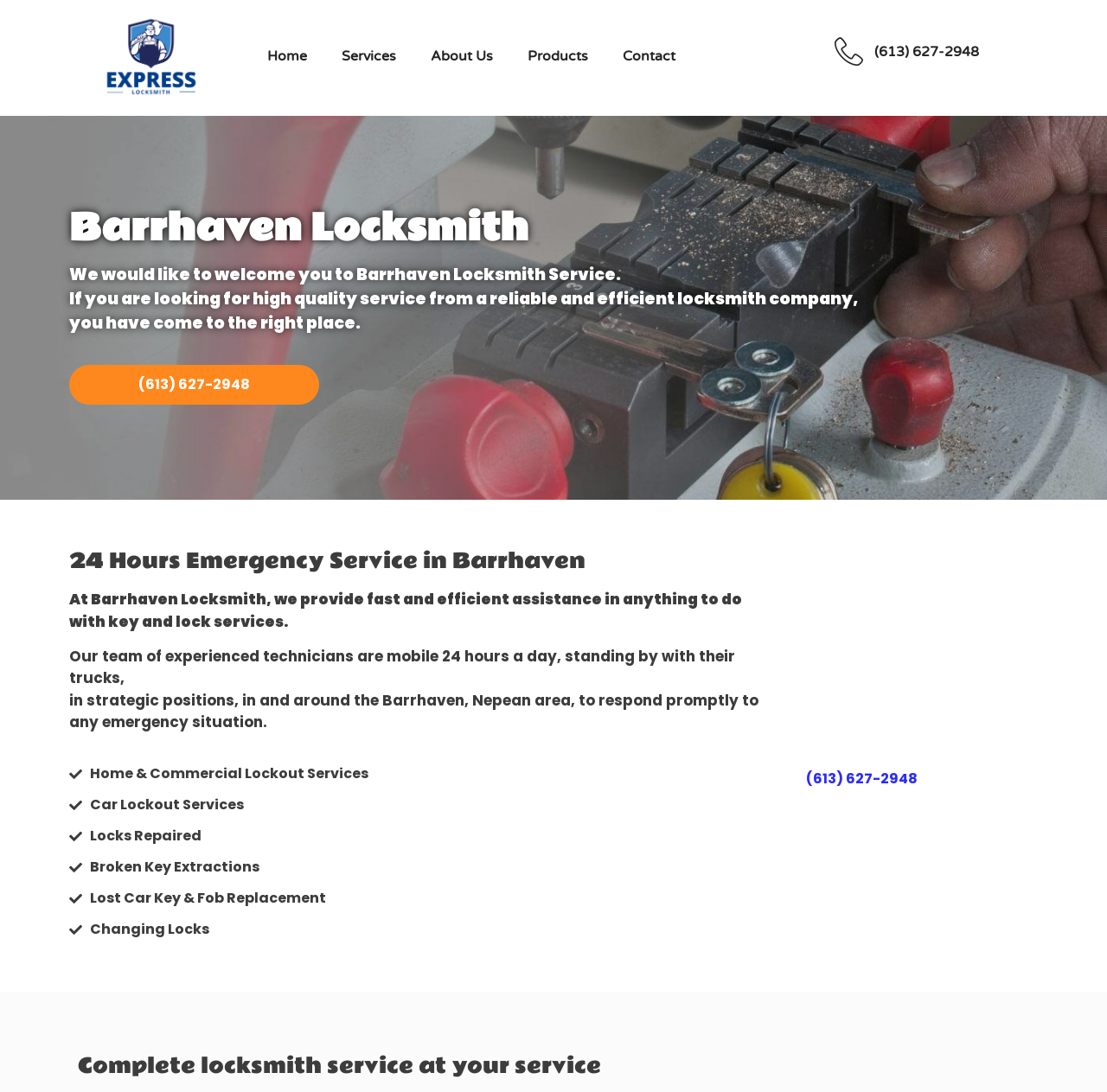Return the bounding box coordinates of the UI element that corresponds to this description: "(613) 627-2948". The coordinates must be given as four float numbers in the range of 0 and 1, [left, top, right, bottom].

[0.705, 0.695, 0.852, 0.731]